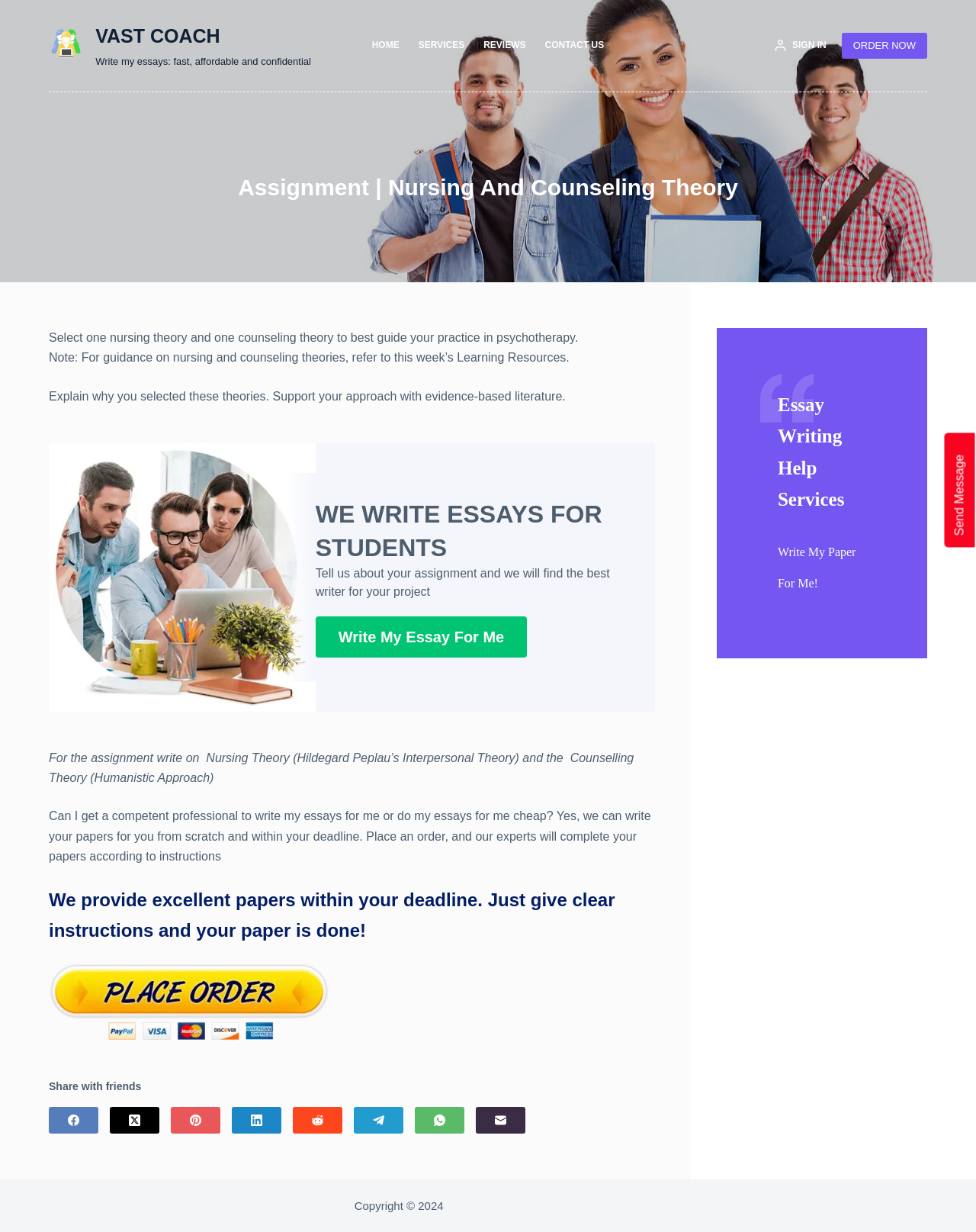Locate the bounding box coordinates of the UI element described by: "Reviews". Provide the coordinates as four float numbers between 0 and 1, formatted as [left, top, right, bottom].

[0.486, 0.0, 0.548, 0.074]